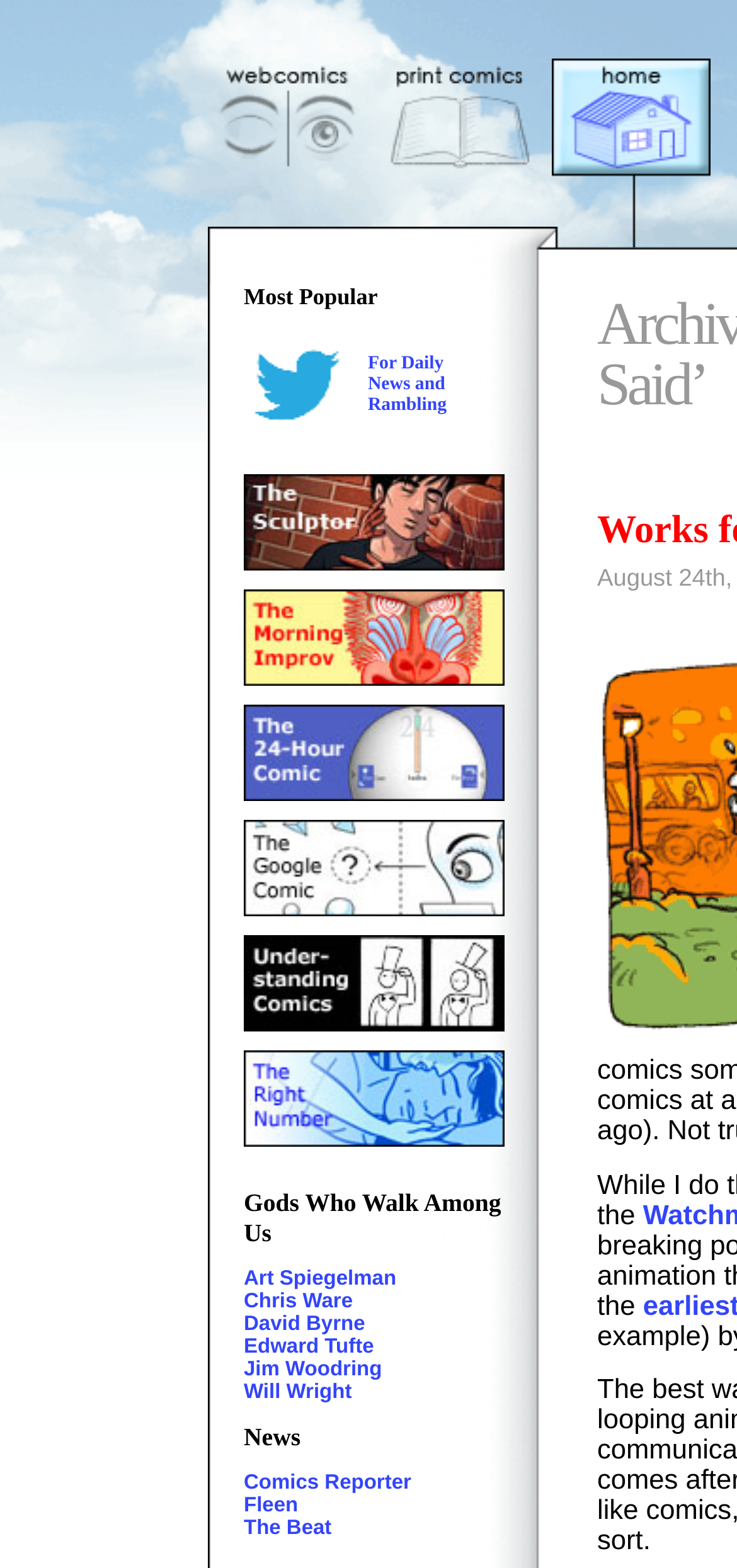What is the first link under 'Most Popular'?
Respond with a short answer, either a single word or a phrase, based on the image.

twitter